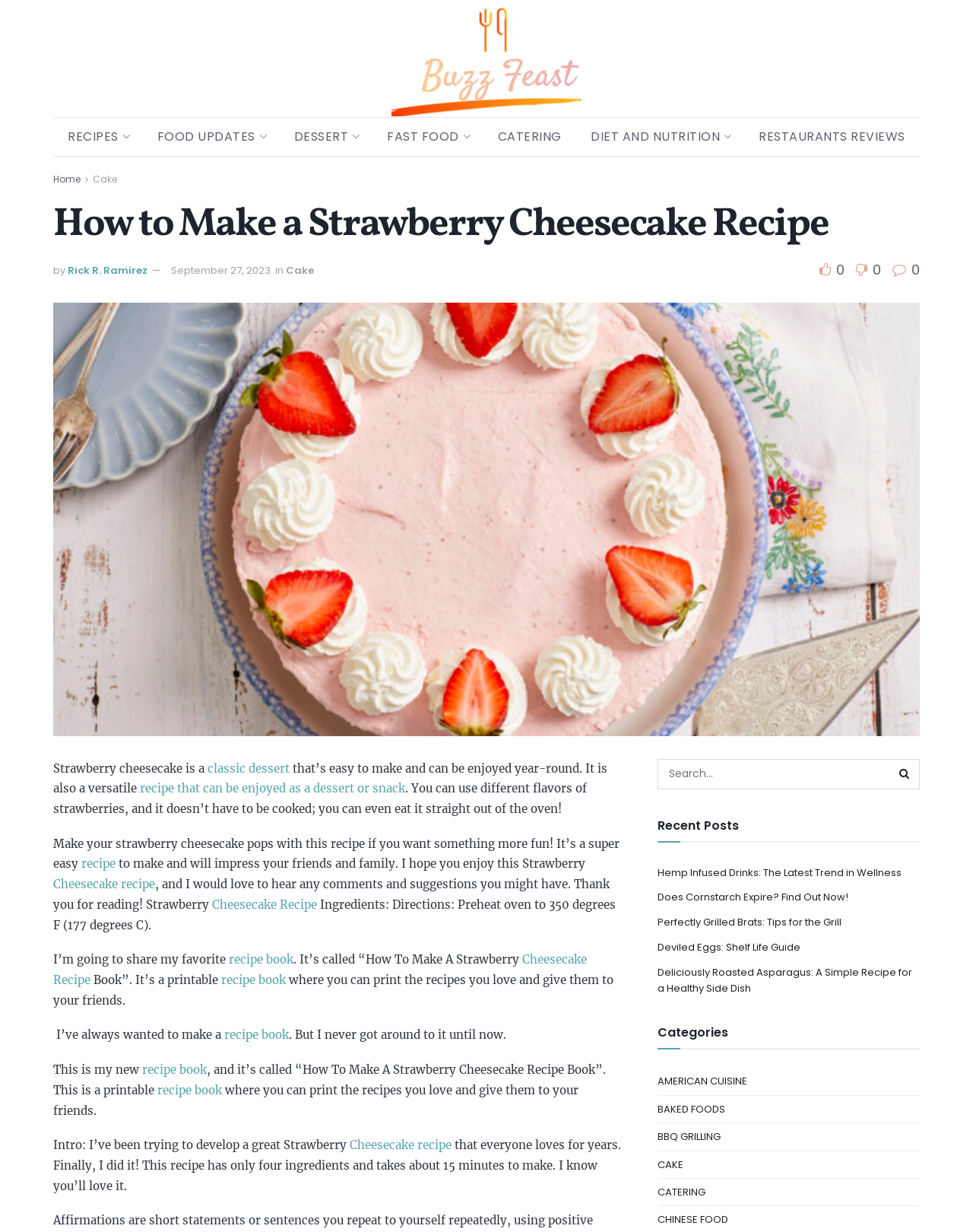Locate the coordinates of the bounding box for the clickable region that fulfills this instruction: "Search for a recipe".

[0.676, 0.616, 0.945, 0.64]